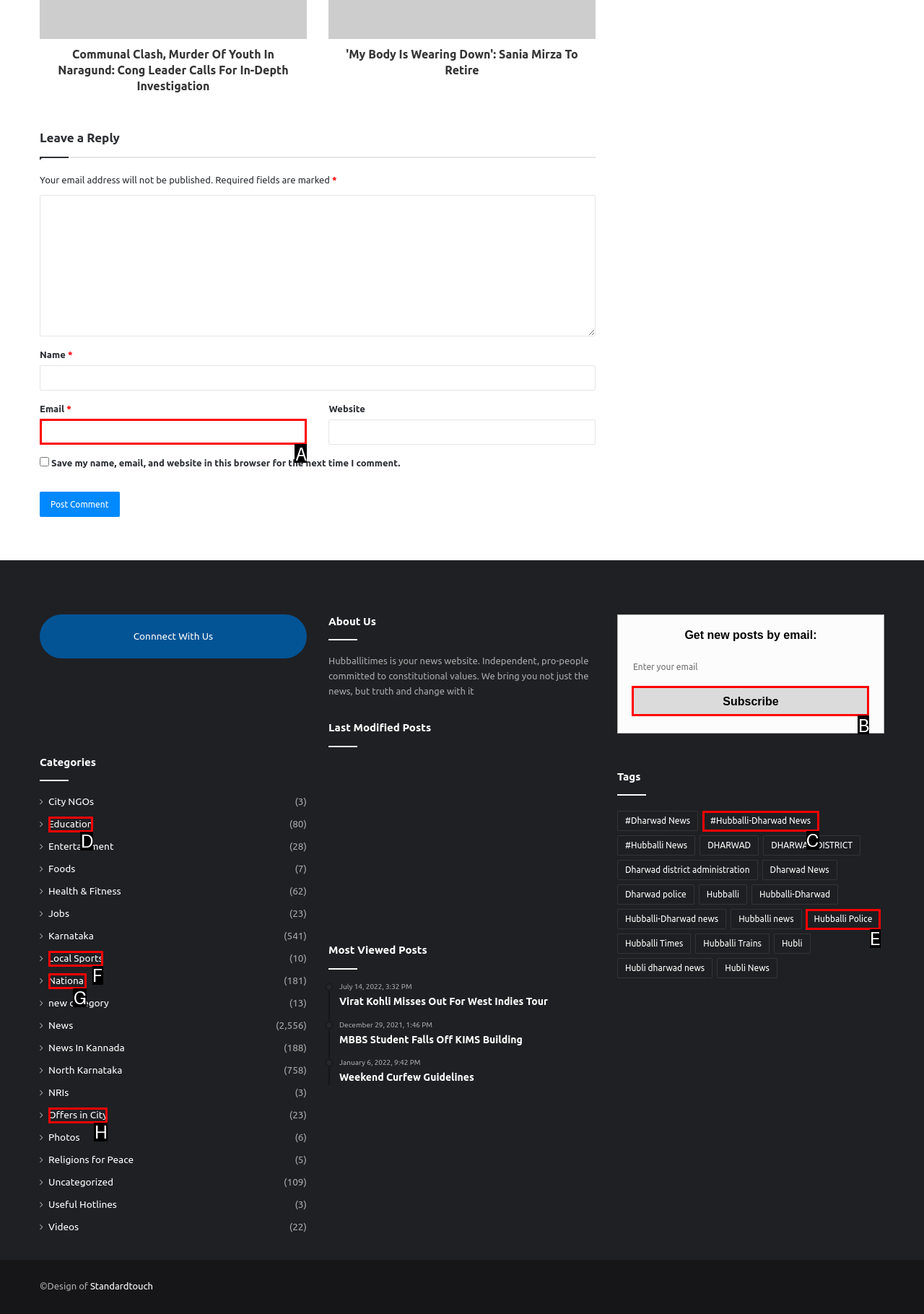Tell me which one HTML element best matches the description: Home
Answer with the option's letter from the given choices directly.

None